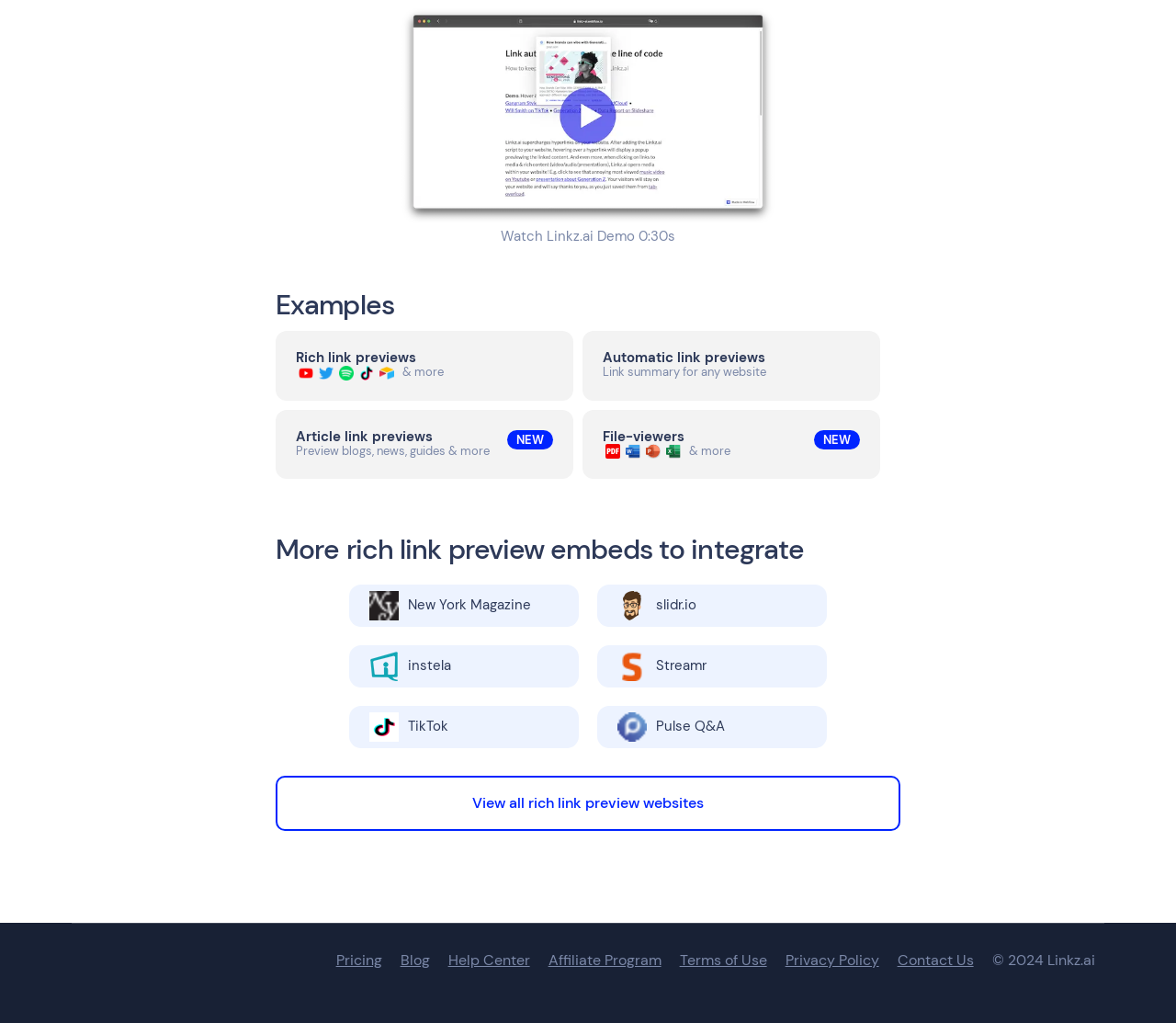From the element description: "Privacy Policy", extract the bounding box coordinates of the UI element. The coordinates should be expressed as four float numbers between 0 and 1, in the order [left, top, right, bottom].

[0.668, 0.932, 0.747, 0.946]